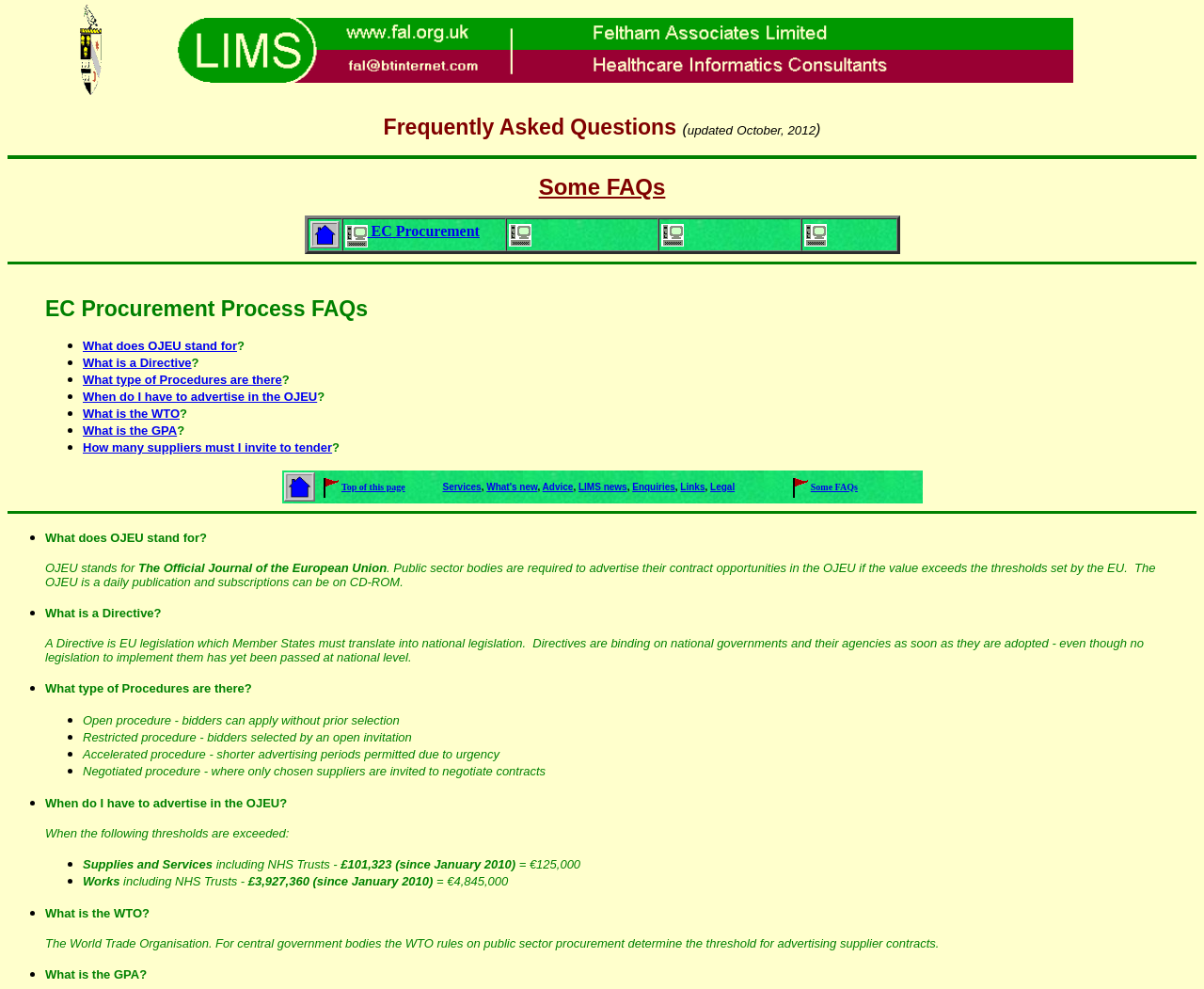What is the question that follows 'What does OJEU stand for?' in the FAQs section?
Using the details shown in the screenshot, provide a comprehensive answer to the question.

The FAQs section lists questions in a sequential manner. The question 'What does OJEU stand for?' is followed by 'What is a Directive?' in the list.